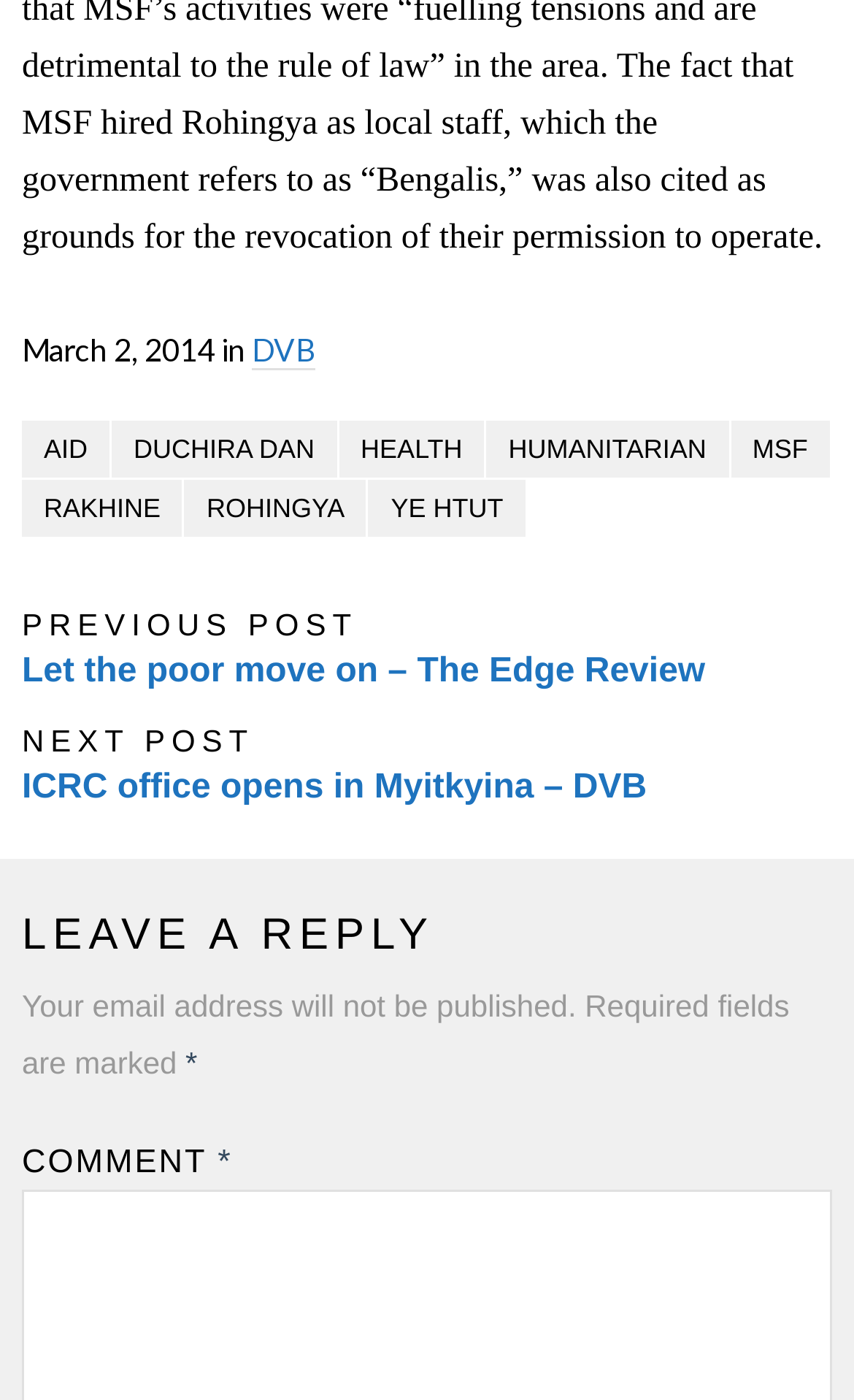Identify the bounding box coordinates for the element you need to click to achieve the following task: "Click on DVB". Provide the bounding box coordinates as four float numbers between 0 and 1, in the form [left, top, right, bottom].

[0.295, 0.236, 0.369, 0.264]